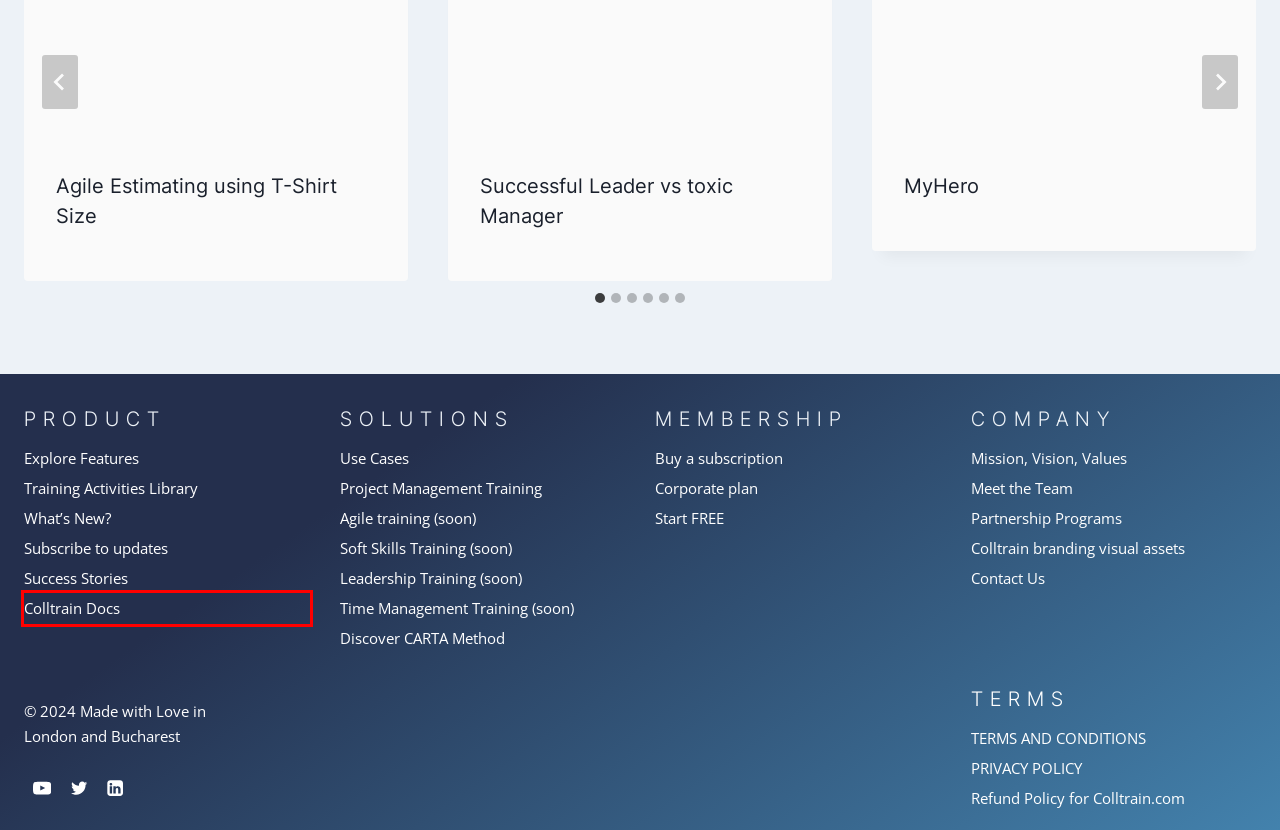You are provided a screenshot of a webpage featuring a red bounding box around a UI element. Choose the webpage description that most accurately represents the new webpage after clicking the element within the red bounding box. Here are the candidates:
A. PRIVACY POLICY for Colltrain.com
B. Documentation - Colltrain Docs
C. CARTA Method - Deliver Amazing Remote Training
D. 4 useful Colltrain Branding Visual Assets
E. Colltrain User Success Stories - Colltrain - Collaborative training tools
F. Colltrain updates notifications
G. TERMS AND CONDITIONS - Colltrain.com - Colltrain - Collaborative training tools
H. Return and Refund Policy Colltrain.com - Colltrain - Collaborative training tools

B